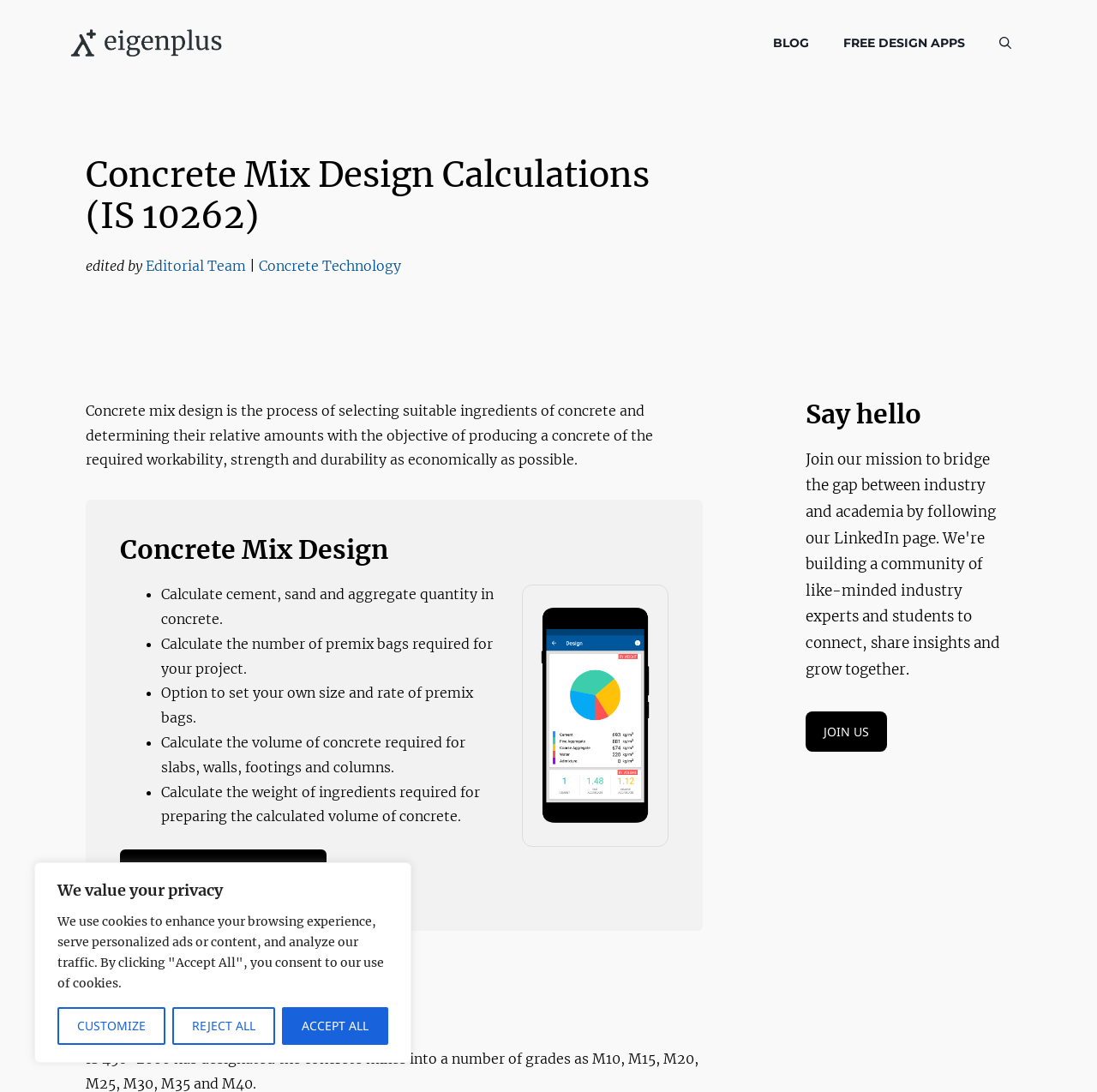Examine the screenshot and answer the question in as much detail as possible: What is the 'Types of Mixes' section about?

The 'Types of Mixes' section appears to be about standard mixes, as it mentions IS 456-2000 and designates concrete mixes into grades such as M10, M15, M20, and so on.